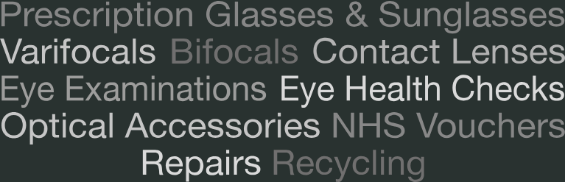Analyze the image and describe all key details you can observe.

This image features a visually engaging typographic design that highlights a variety of optical services and products offered by Andrew Care Opticians. Prominent words include "Prescription Glasses & Sunglasses," "Varifocals," "Bifocals," and "Contact Lenses," emphasizing the range of eyewear available. Additionally, it mentions "Eye Examinations," "Eye Health Checks," and "Optical Accessories," which reflect the comprehensive vision care services provided.

The design also showcases "NHS Vouchers," indicating the availability of government-supported options, and "Repairs" and "Recycling," highlighting the commitment to sustainable practices. The modern and clean layout effectively communicates important information, making it clear and accessible for potential customers seeking eye care solutions.